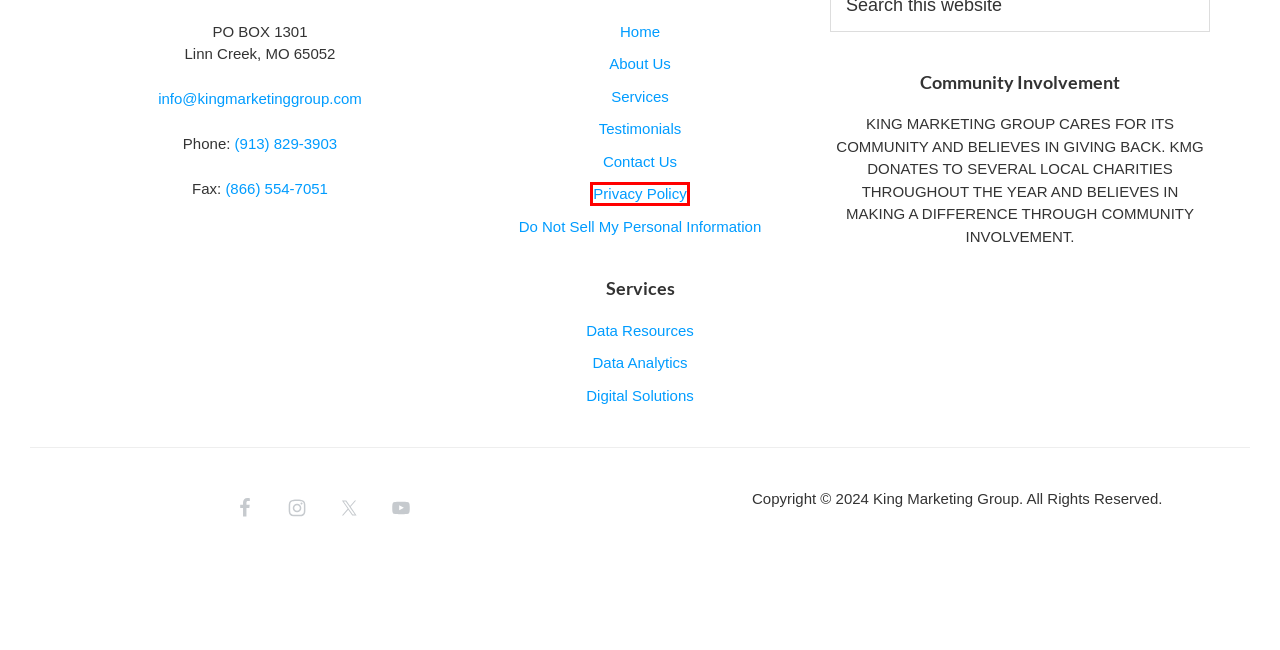You are given a screenshot of a webpage with a red rectangle bounding box around a UI element. Select the webpage description that best matches the new webpage after clicking the element in the bounding box. Here are the candidates:
A. Privacy Policy – King Marketing Group
B. King Marketing Group – Data Driven Solutions
C. Digital Solutions – King Marketing Group
D. Services – King Marketing Group
E. About Us – King Marketing Group
F. Do Not Sell My Personal Information – King Marketing Group
G. Testimonials – King Marketing Group
H. Data Resources – King Marketing Group

A